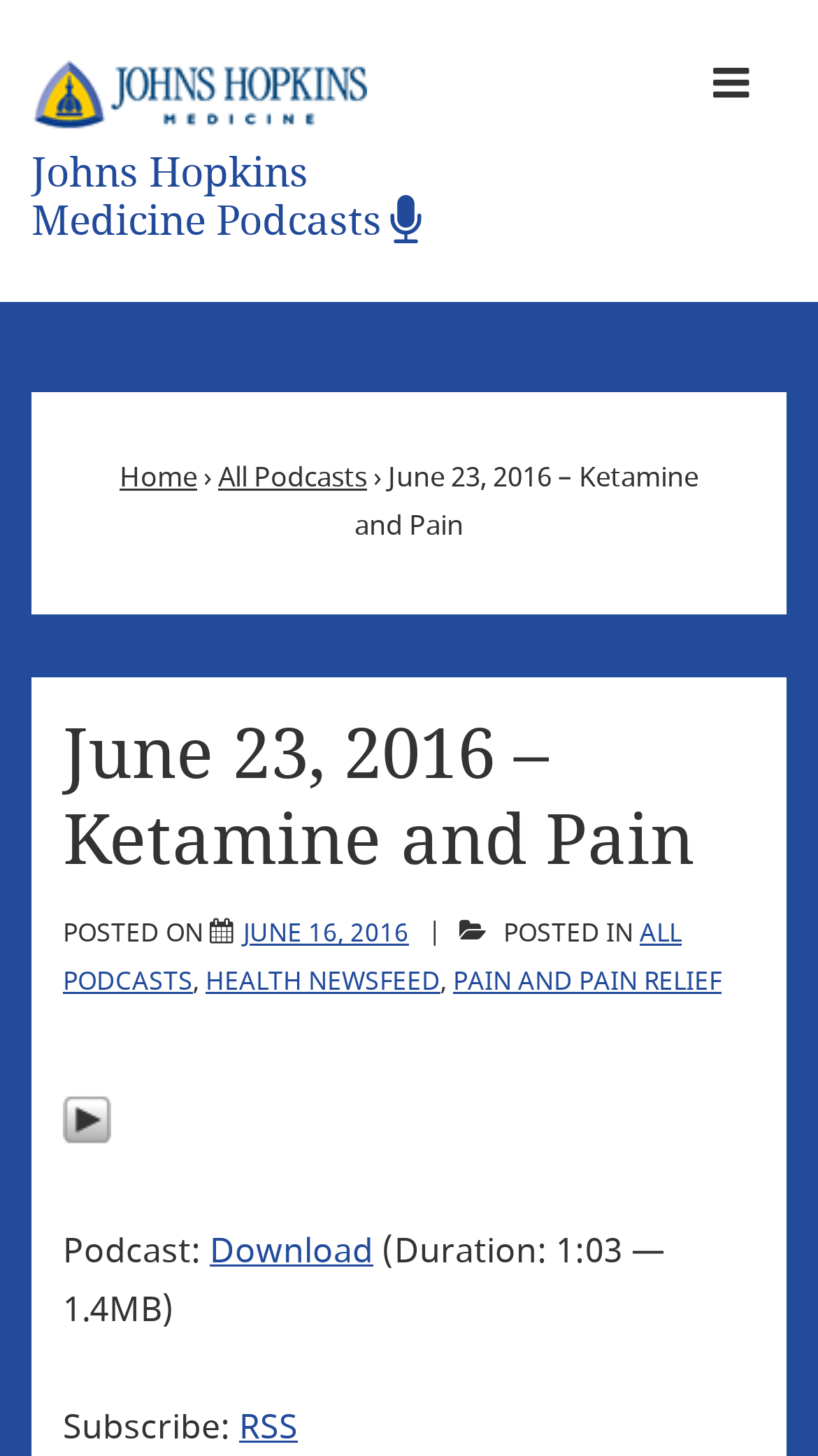Locate the bounding box coordinates of the element you need to click to accomplish the task described by this instruction: "Subscribe to RSS".

[0.292, 0.963, 0.364, 0.997]